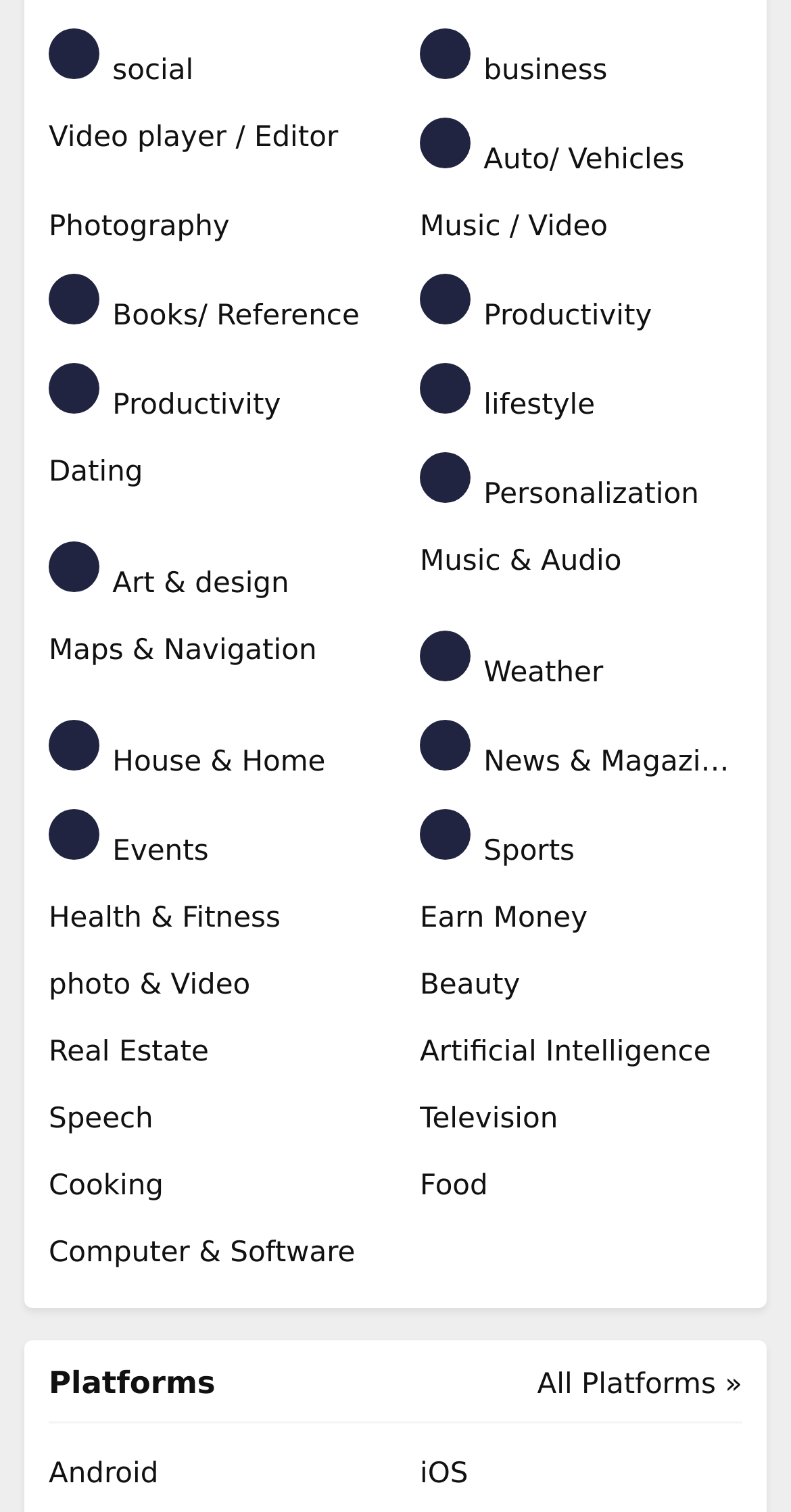Please provide a one-word or short phrase answer to the question:
What is the category above 'Music & Audio'?

Art & design